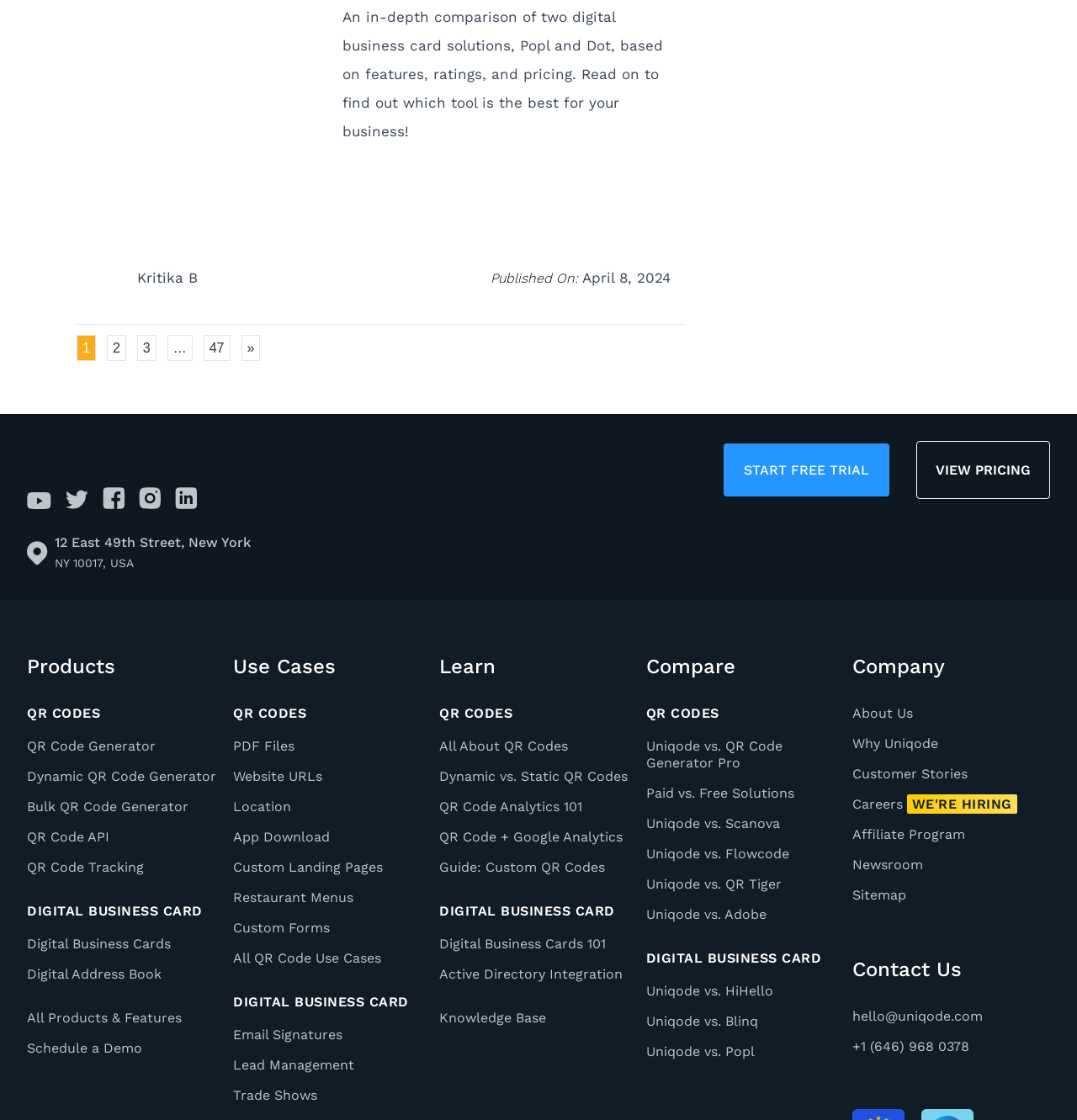Answer the following query concisely with a single word or phrase:
What is the address of Uniqode?

12 East 49th Street, New York, NY 10017, USA